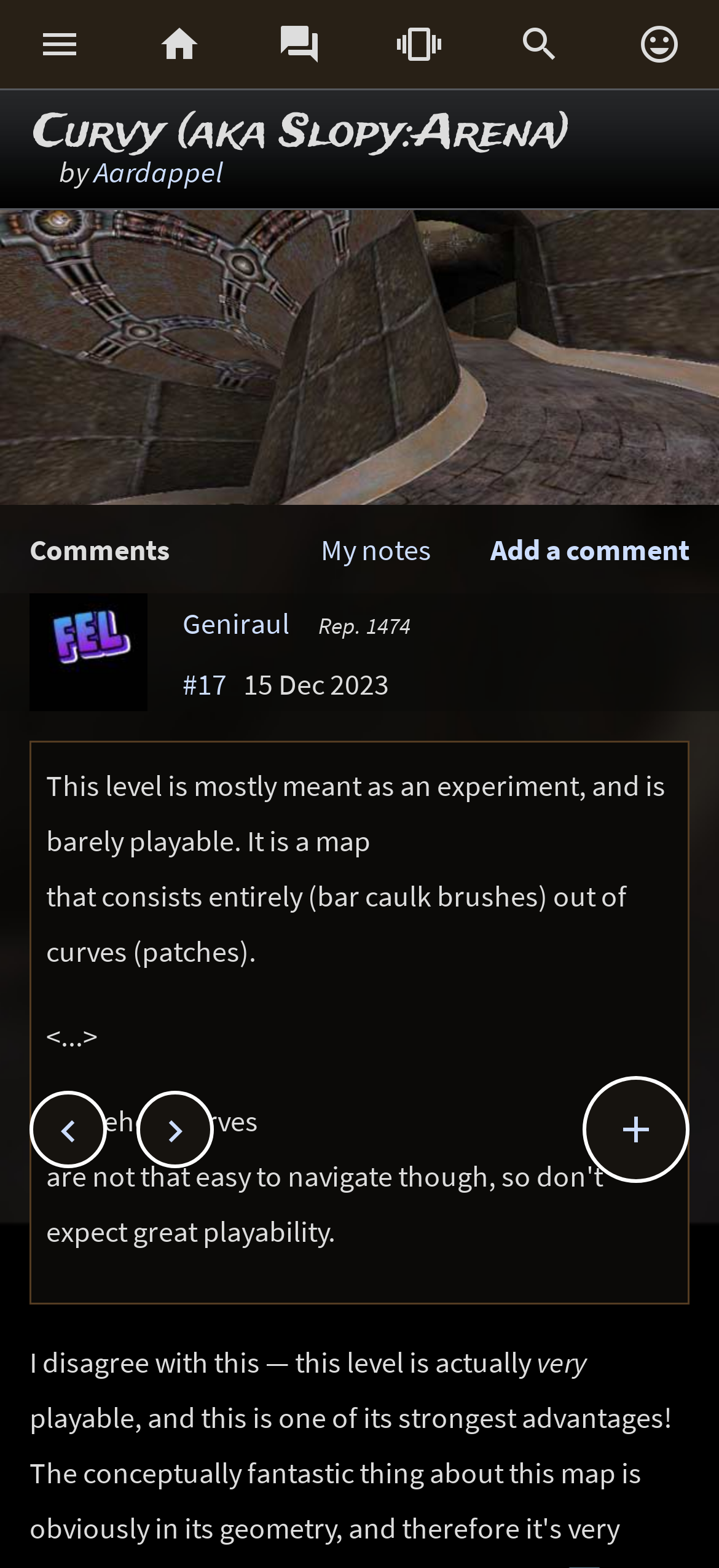Locate the bounding box coordinates of the element that should be clicked to fulfill the instruction: "View Geniraul's profile".

[0.254, 0.385, 0.403, 0.409]